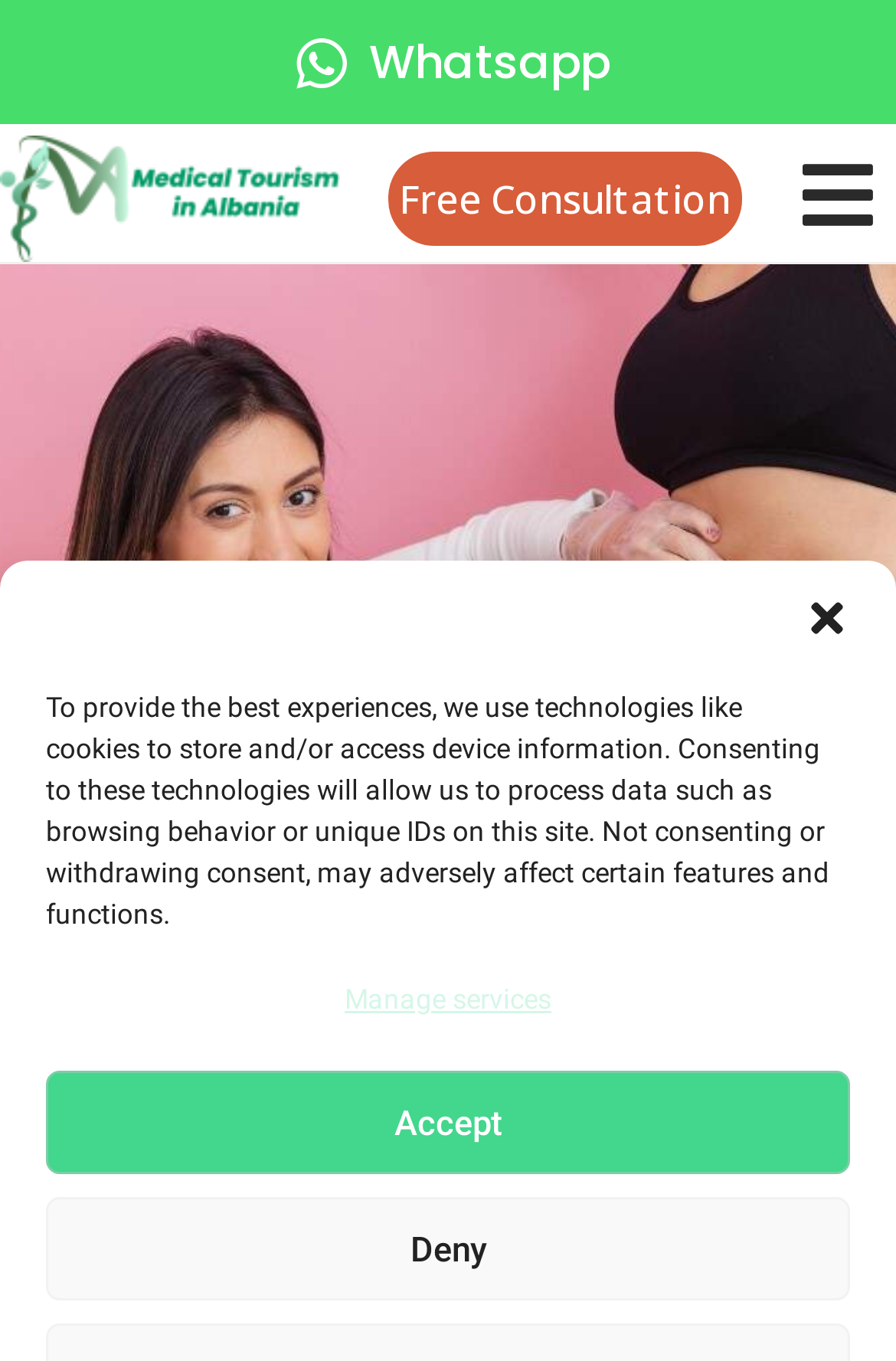How many buttons are there in the cookie consent section?
Please answer the question with a single word or phrase, referencing the image.

2